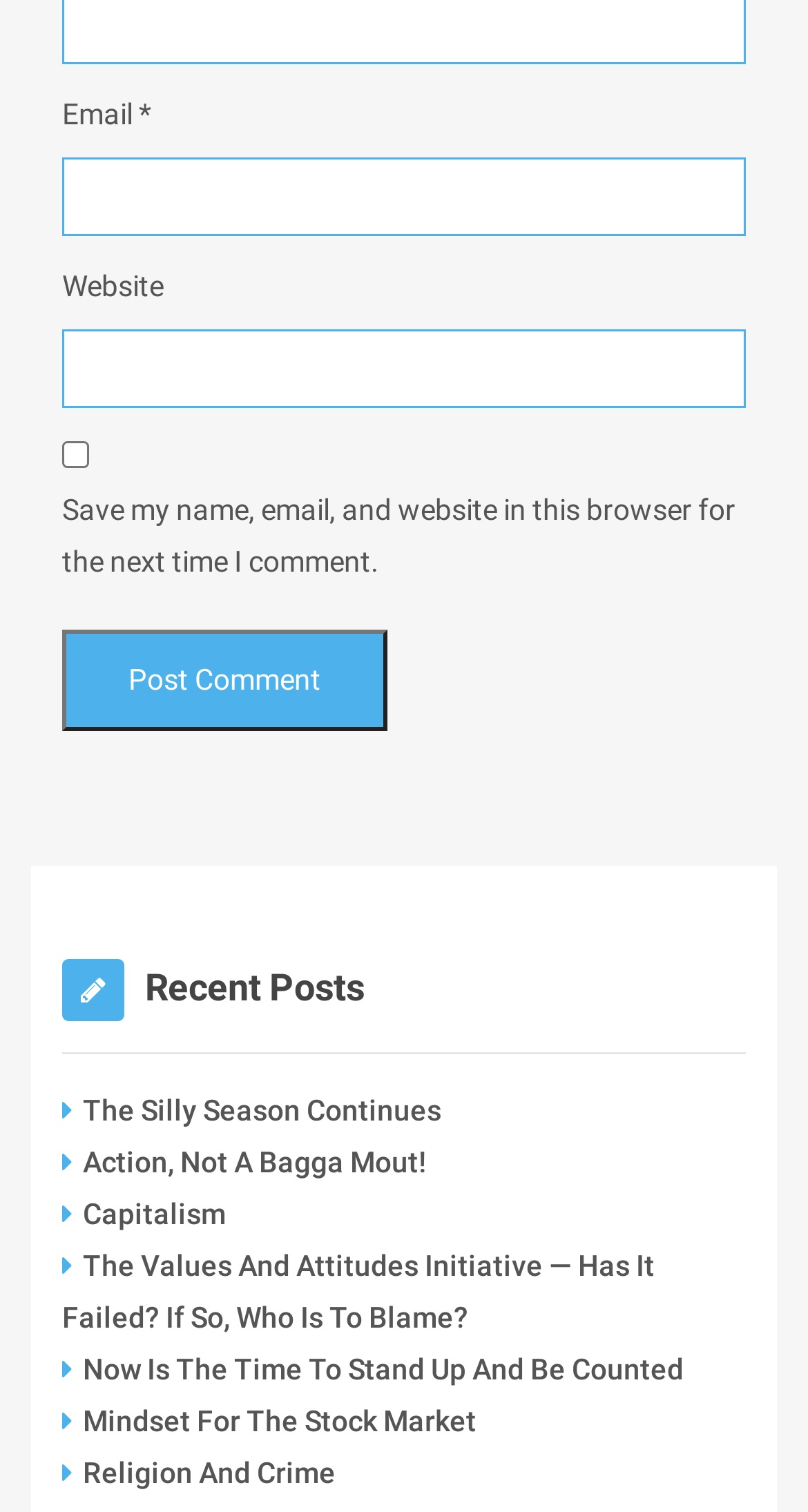Identify the bounding box coordinates of the clickable region to carry out the given instruction: "Click 'Post Comment'".

[0.077, 0.416, 0.479, 0.483]